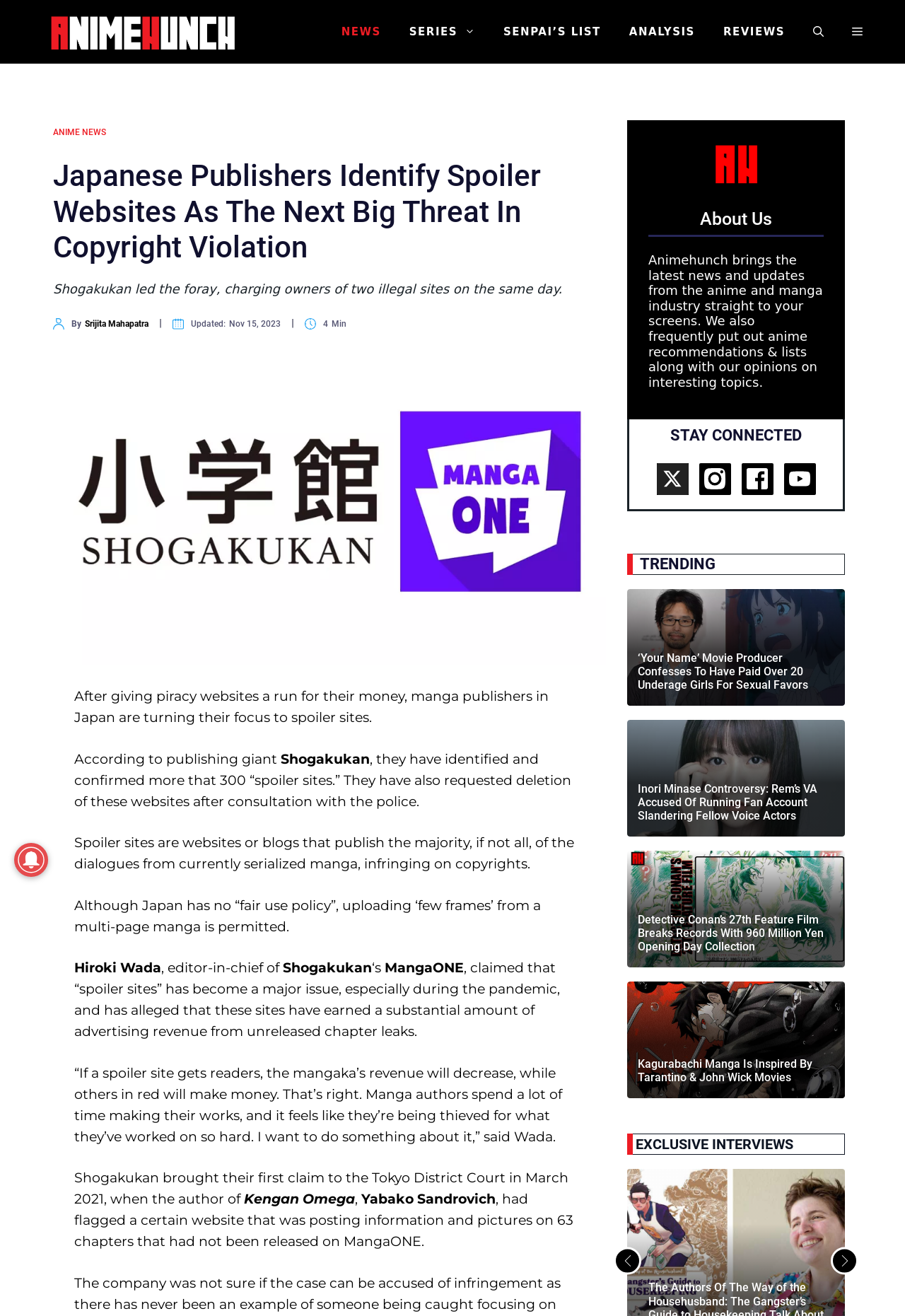What is the name of the website?
Please respond to the question with a detailed and informative answer.

The name of the website can be found in the banner at the top of the webpage, which contains the link 'Animehunch'.